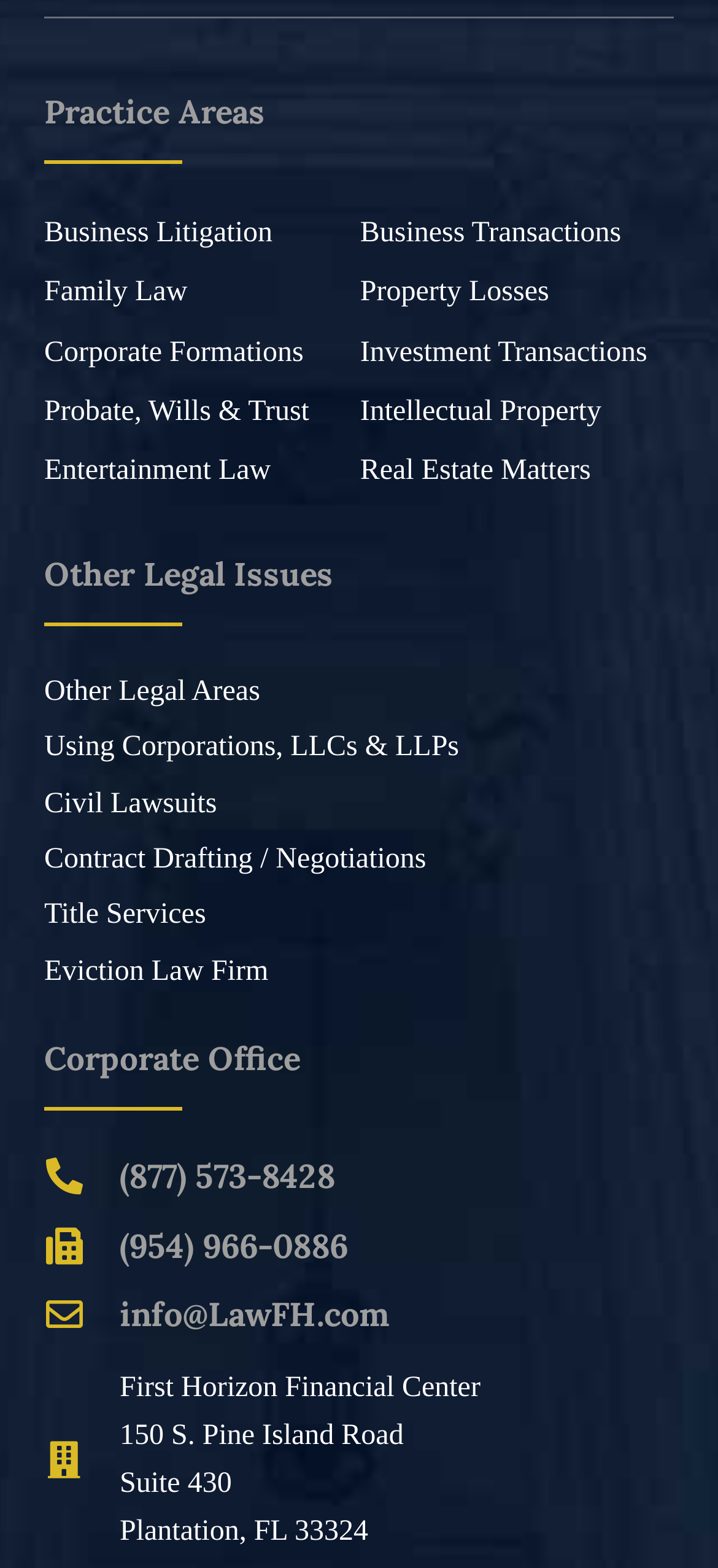Identify the bounding box coordinates for the element you need to click to achieve the following task: "Check legal information". Provide the bounding box coordinates as four float numbers between 0 and 1, in the form [left, top, right, bottom].

None